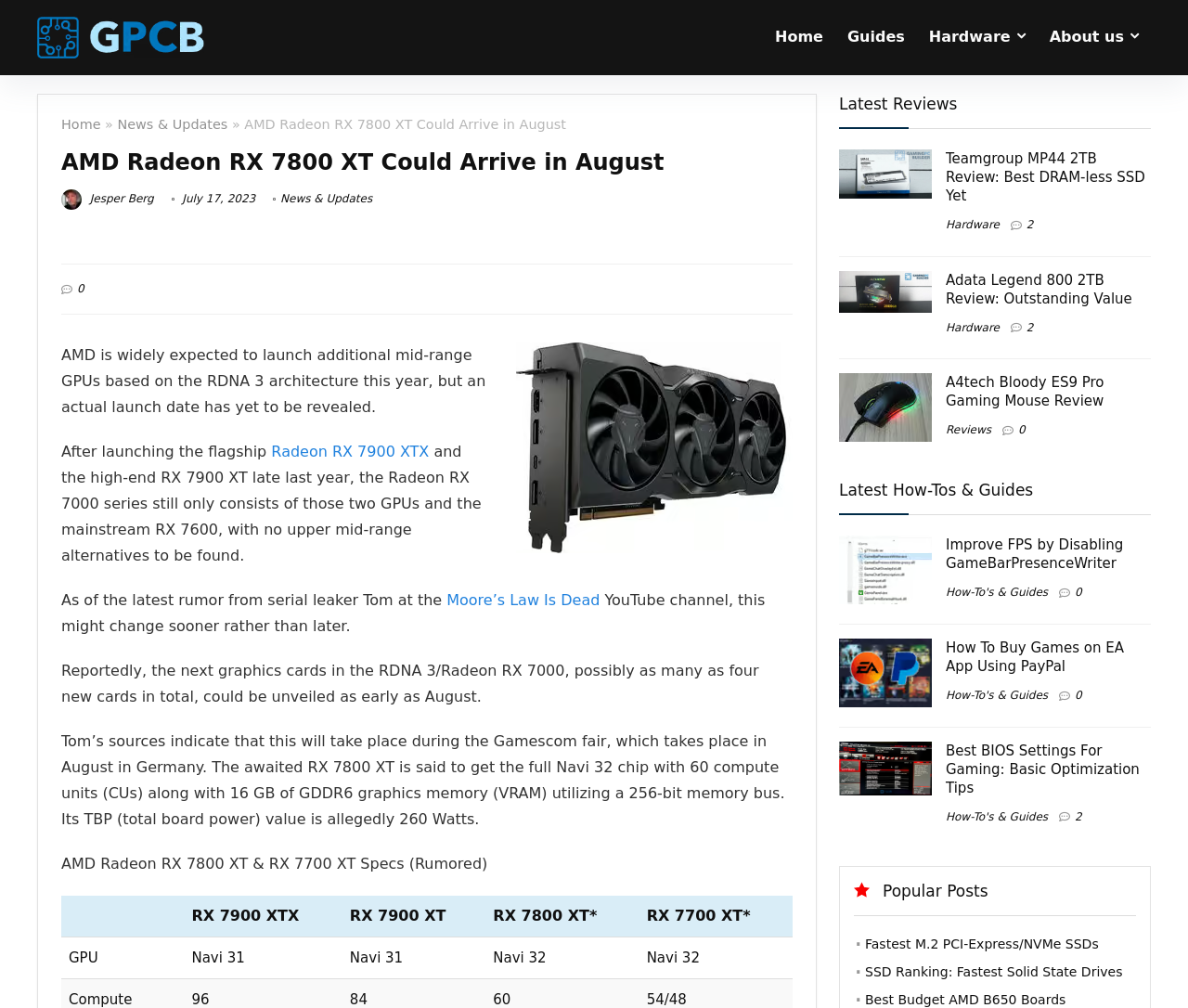Locate the bounding box coordinates for the element described below: "How-To's & Guides". The coordinates must be four float values between 0 and 1, formatted as [left, top, right, bottom].

[0.796, 0.581, 0.882, 0.594]